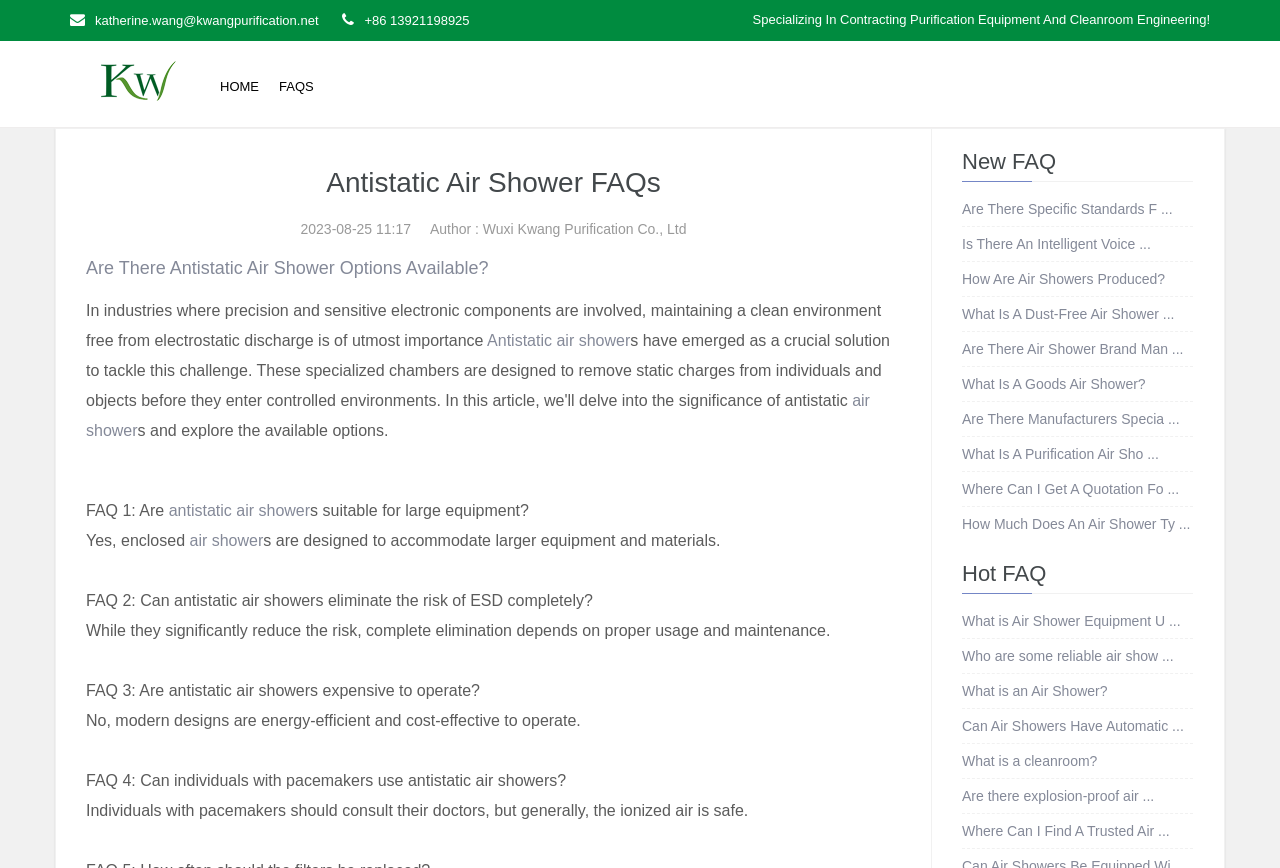Find the bounding box coordinates of the element I should click to carry out the following instruction: "Get a quotation for an air shower".

[0.752, 0.554, 0.921, 0.573]